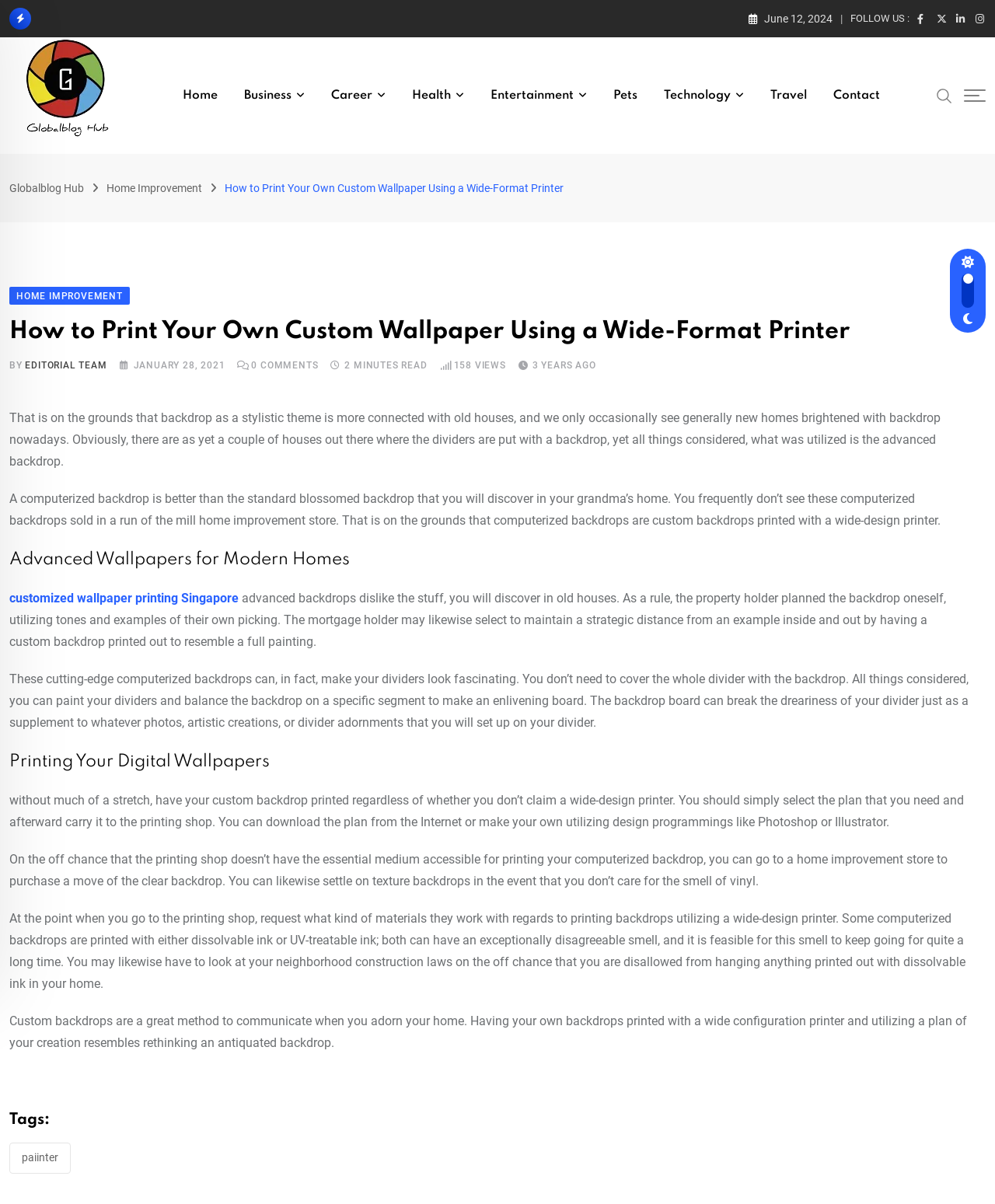Locate the bounding box coordinates of the item that should be clicked to fulfill the instruction: "Search for something".

[0.941, 0.071, 0.957, 0.087]